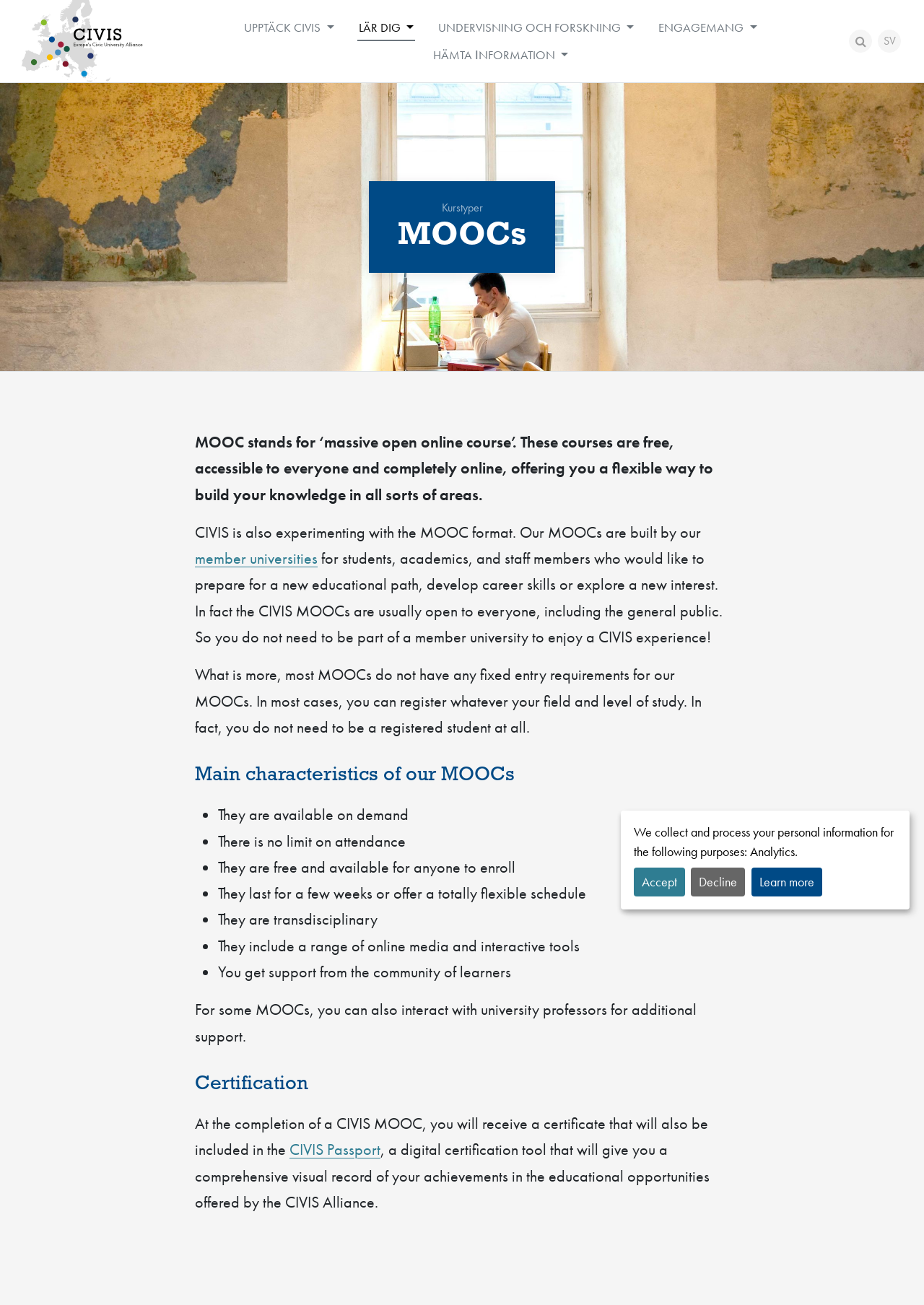Identify the bounding box coordinates for the element that needs to be clicked to fulfill this instruction: "Select the 'SV' language option". Provide the coordinates in the format of four float numbers between 0 and 1: [left, top, right, bottom].

[0.95, 0.023, 0.975, 0.04]